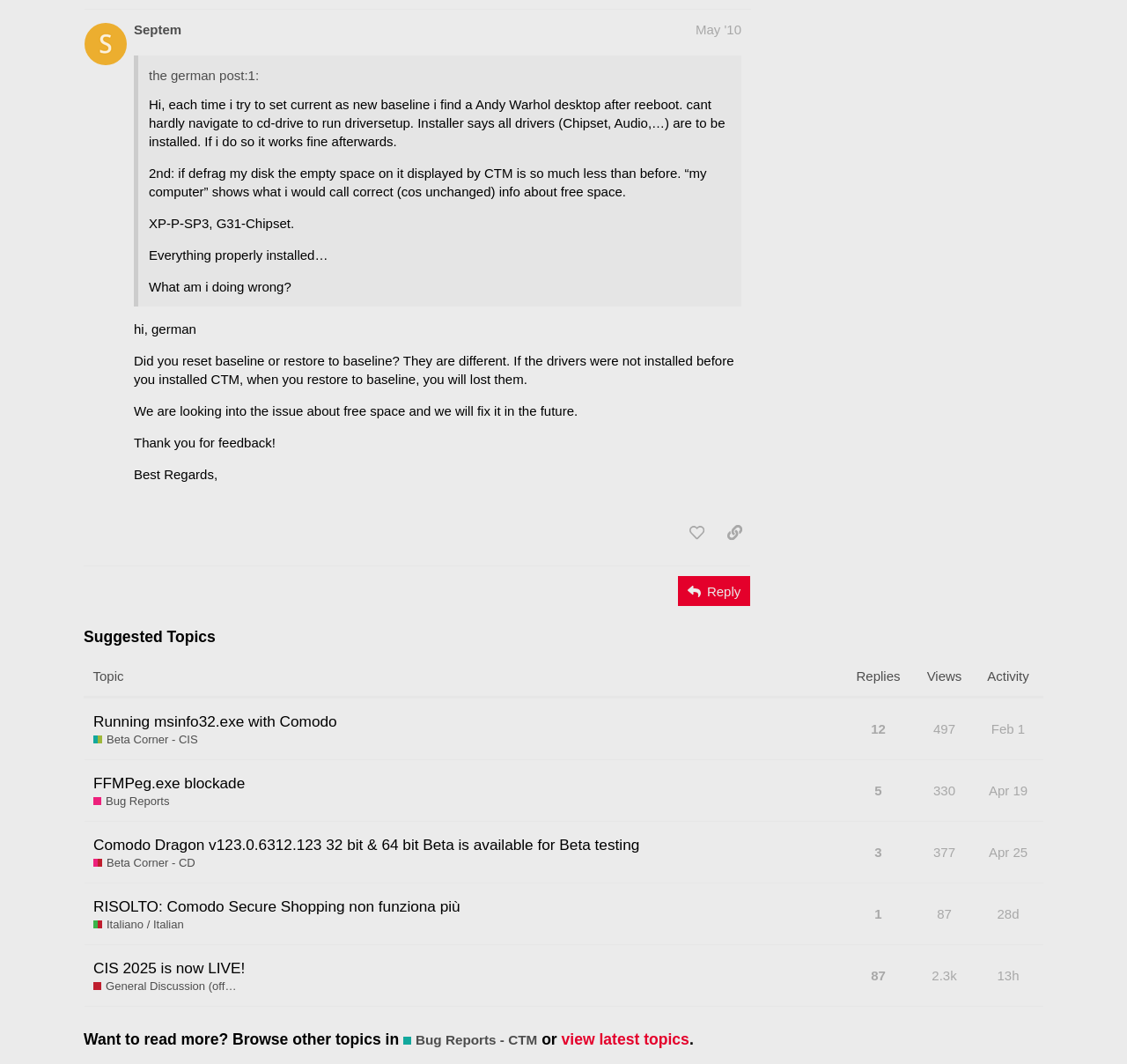Give the bounding box coordinates for this UI element: "CIS 2025 is now LIVE!". The coordinates should be four float numbers between 0 and 1, arranged as [left, top, right, bottom].

[0.083, 0.889, 0.217, 0.93]